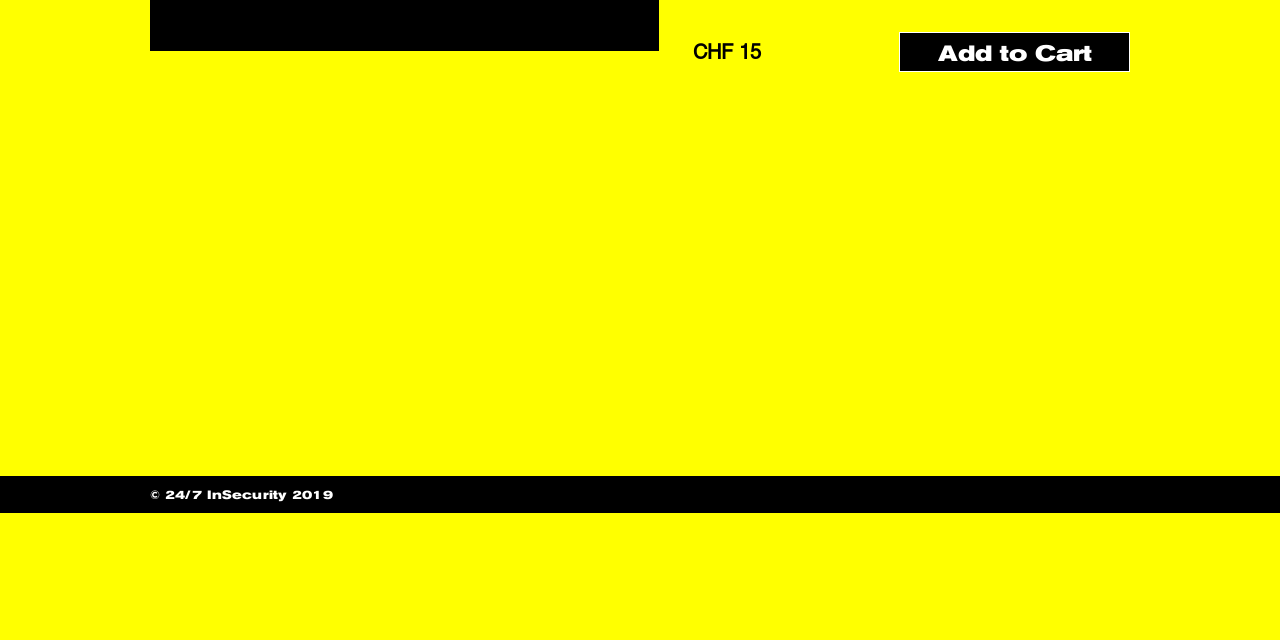Bounding box coordinates are specified in the format (top-left x, top-left y, bottom-right x, bottom-right y). All values are floating point numbers bounded between 0 and 1. Please provide the bounding box coordinate of the region this sentence describes: Add to Cart

[0.702, 0.05, 0.883, 0.112]